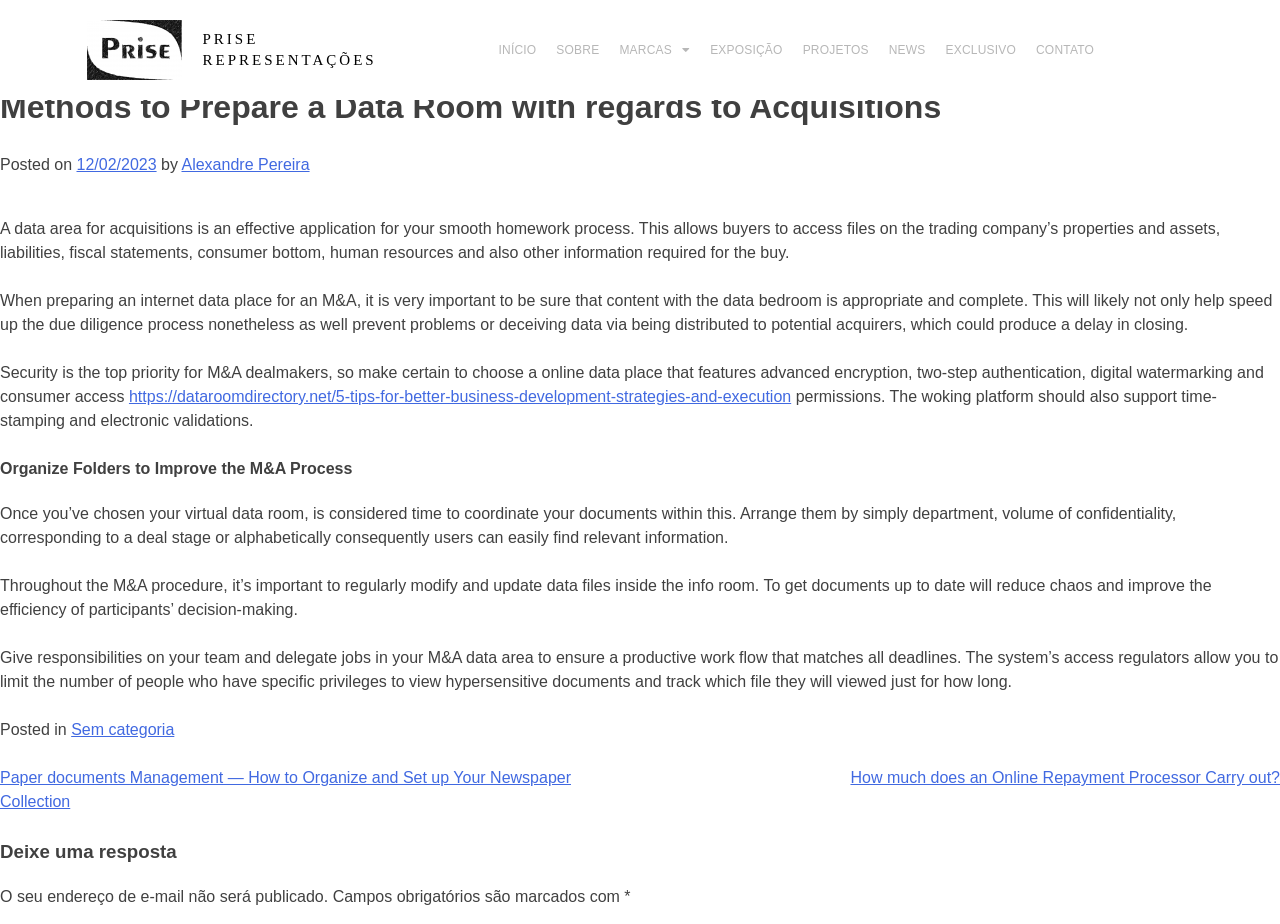Find and provide the bounding box coordinates for the UI element described with: "SOBRE".

[0.427, 0.029, 0.476, 0.079]